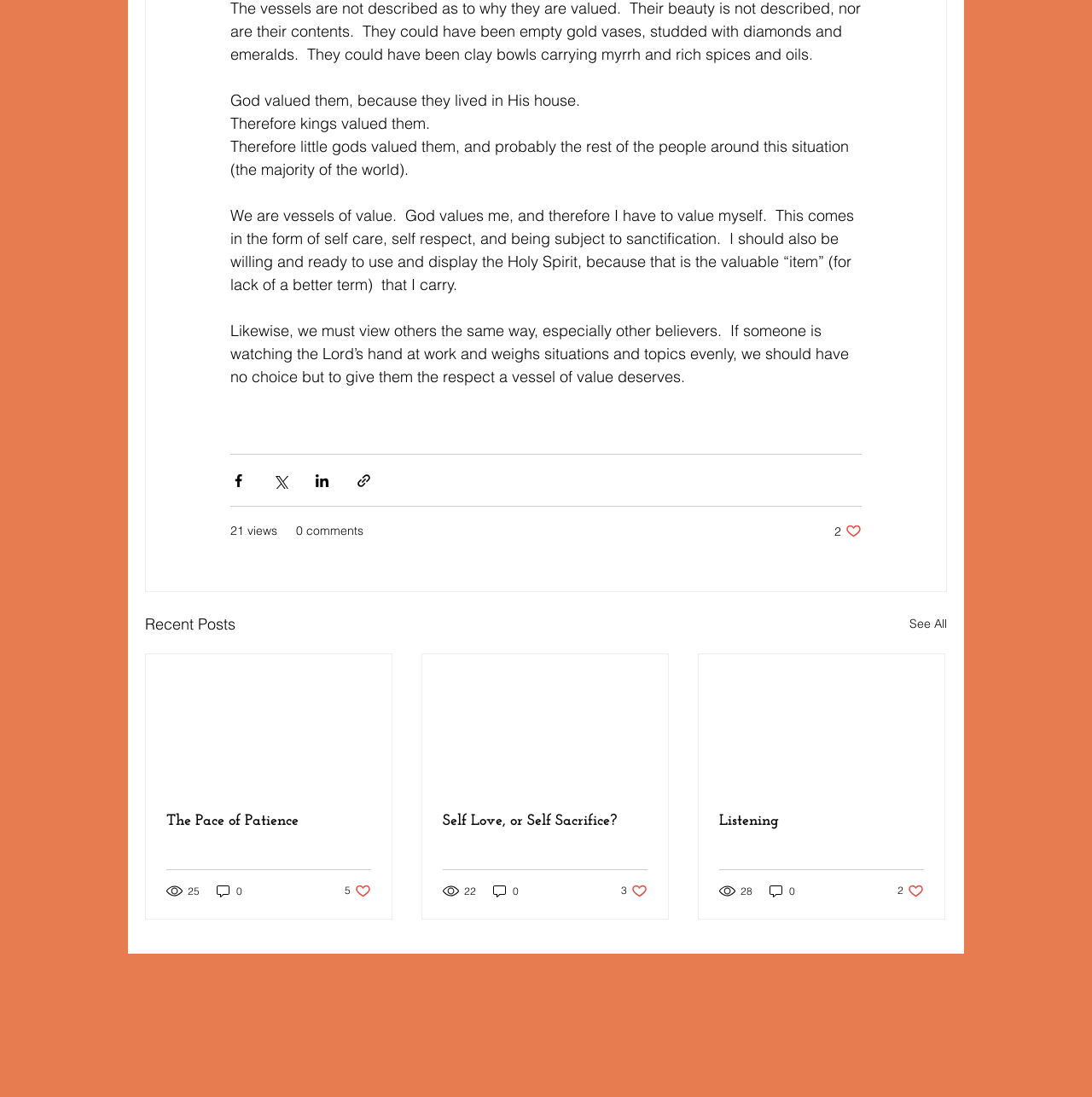Using the provided description: "The Pace of Patience", find the bounding box coordinates of the corresponding UI element. The output should be four float numbers between 0 and 1, in the format [left, top, right, bottom].

[0.152, 0.741, 0.34, 0.756]